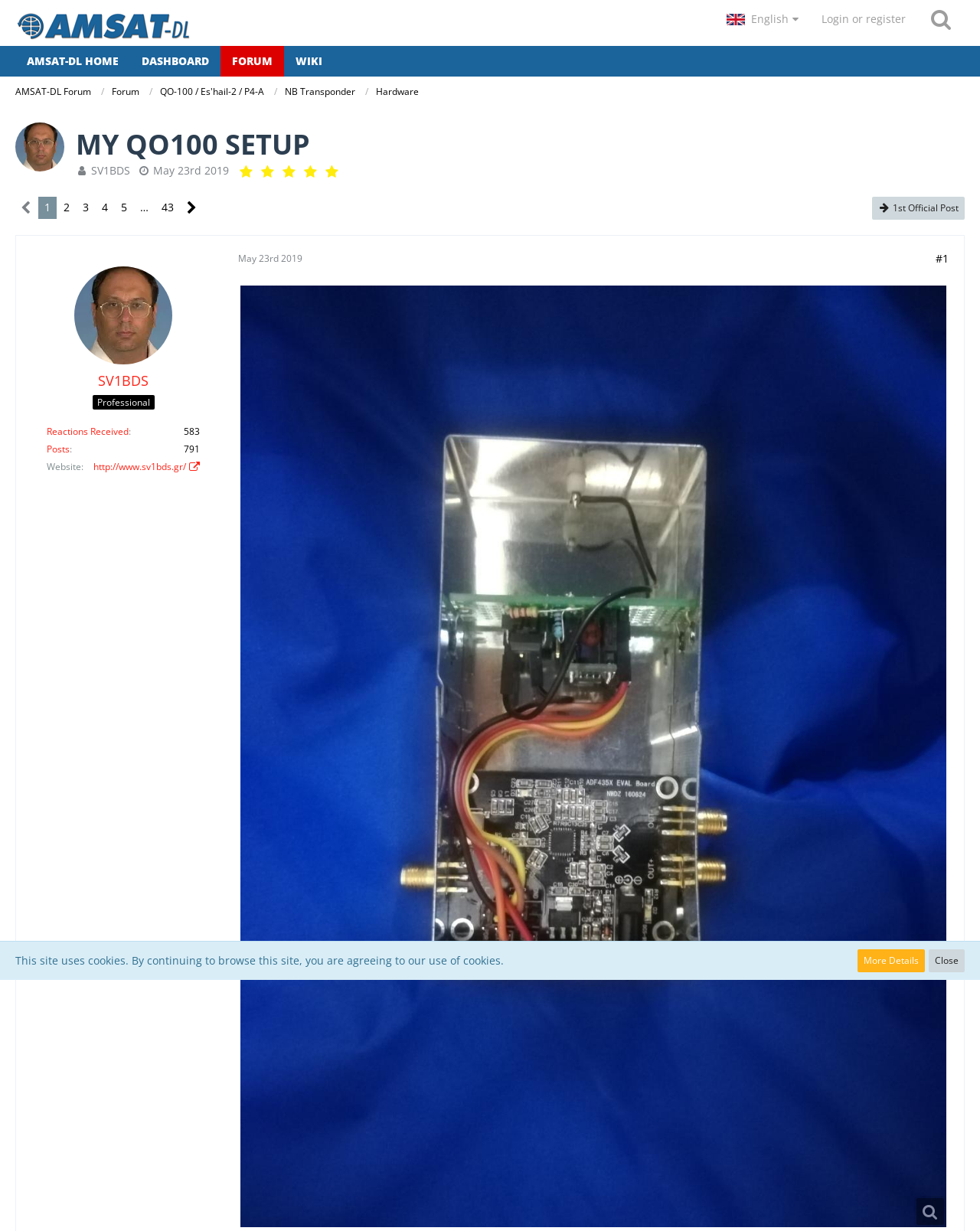Given the webpage screenshot, identify the bounding box of the UI element that matches this description: "May 23rd 2019".

[0.156, 0.132, 0.234, 0.144]